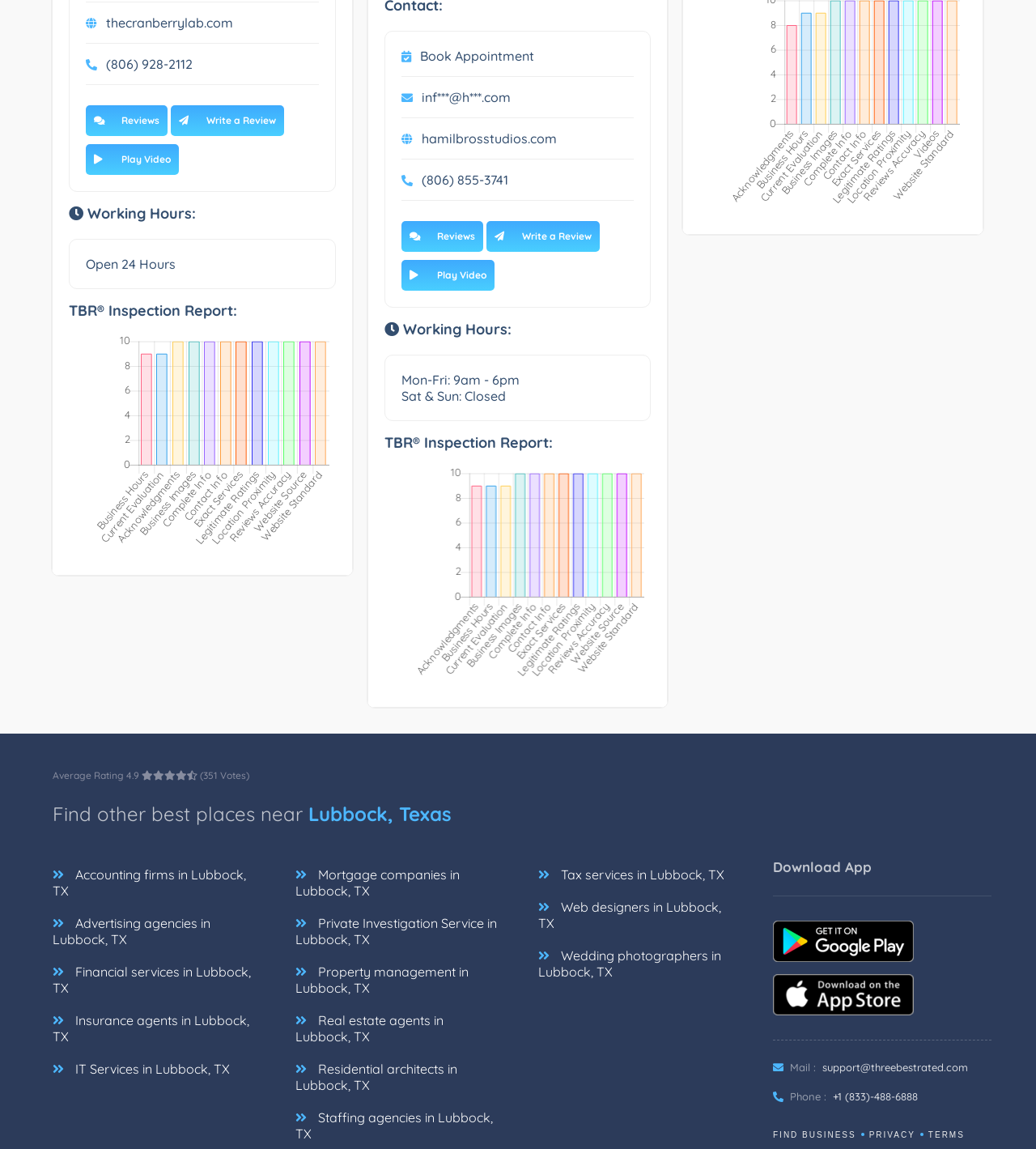Pinpoint the bounding box coordinates for the area that should be clicked to perform the following instruction: "Write a review".

[0.165, 0.091, 0.274, 0.118]